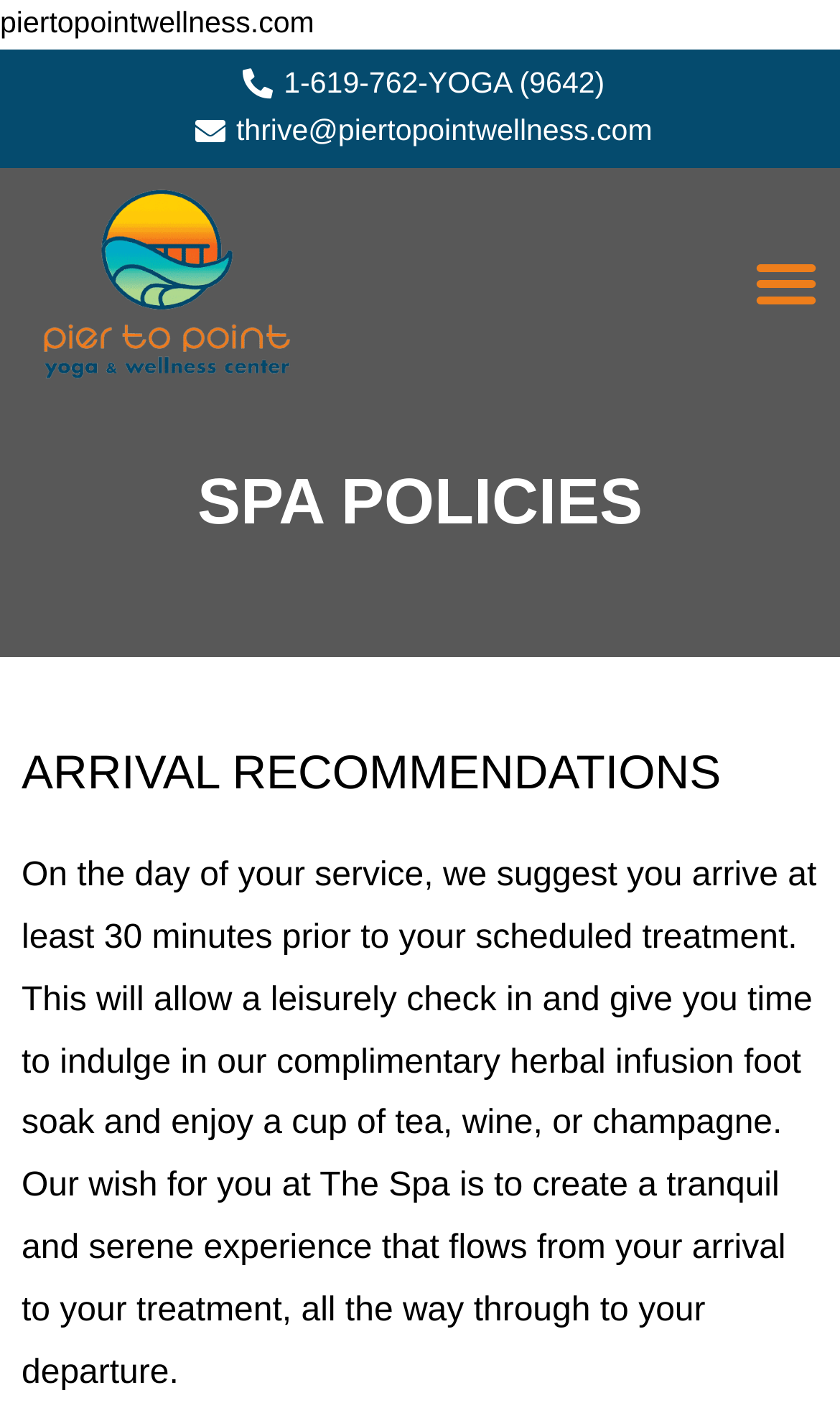Present a detailed account of what is displayed on the webpage.

The webpage is about Spa Policies at PierToPoint Wellness. At the top left corner, the website's URL "piertopointwellness.com" is displayed. Below it, there are two contact links: a phone number "1-619-762-YOGA (9642)" and an email address "thrive@piertopointwellness.com". To the left of these links, there is an empty link with no text. 

On the top right corner, there is a navigation menu labeled "Menu" with a toggle button. 

The main content of the webpage is divided into two sections. The first section is headed by "SPA POLICIES" in a large font. The second section is headed by "ARRIVAL RECOMMENDATIONS" in a slightly smaller font, located below the first section. 

Under the "ARRIVAL RECOMMENDATIONS" heading, there is a paragraph of text that suggests arriving at least 30 minutes prior to a scheduled treatment to allow for a leisurely check-in and to enjoy complimentary amenities such as a herbal infusion foot soak and a beverage. The text also expresses the spa's wish to create a tranquil and serene experience for its clients.